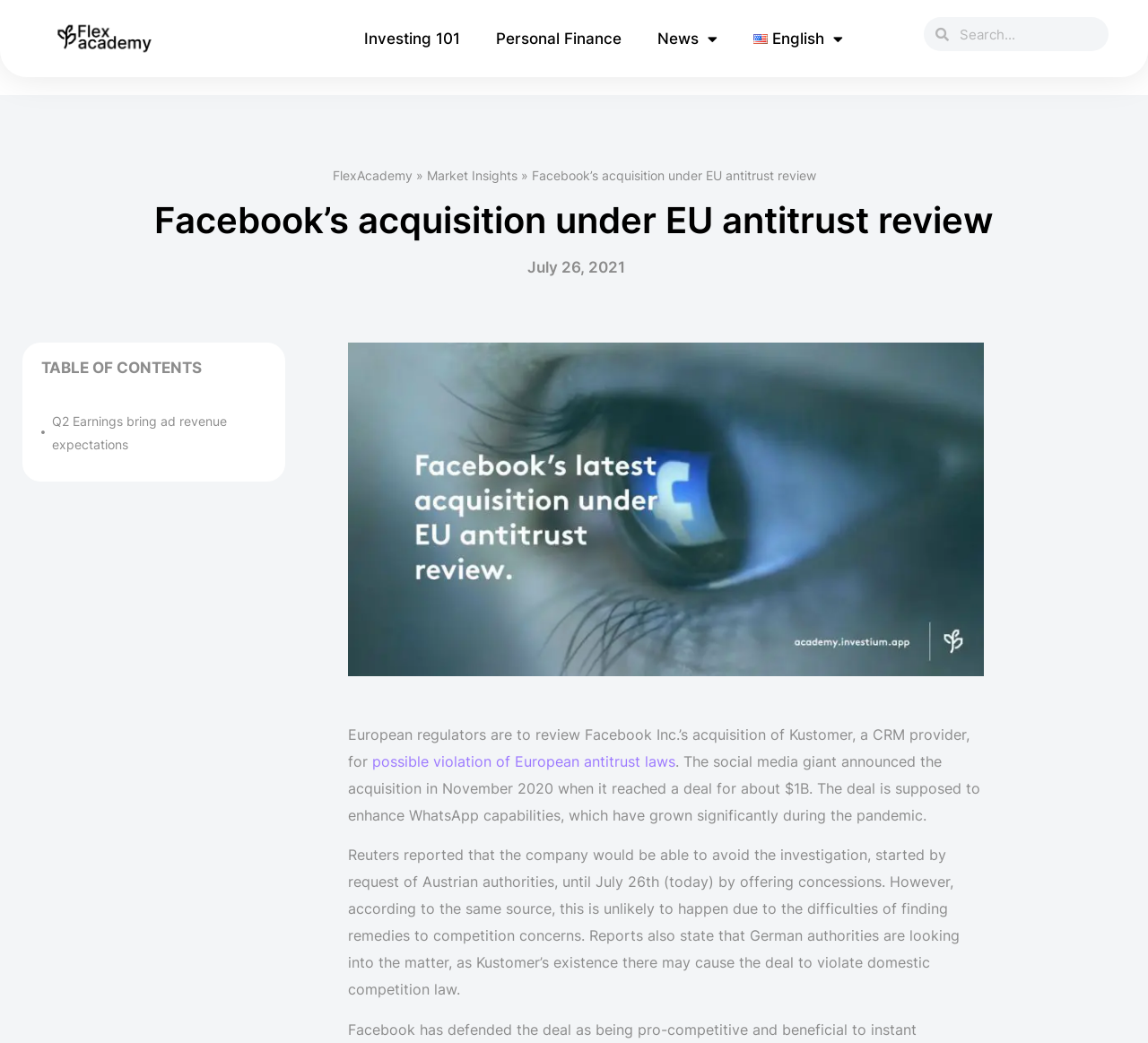Answer the following inquiry with a single word or phrase:
What is Facebook acquiring?

Kustomer